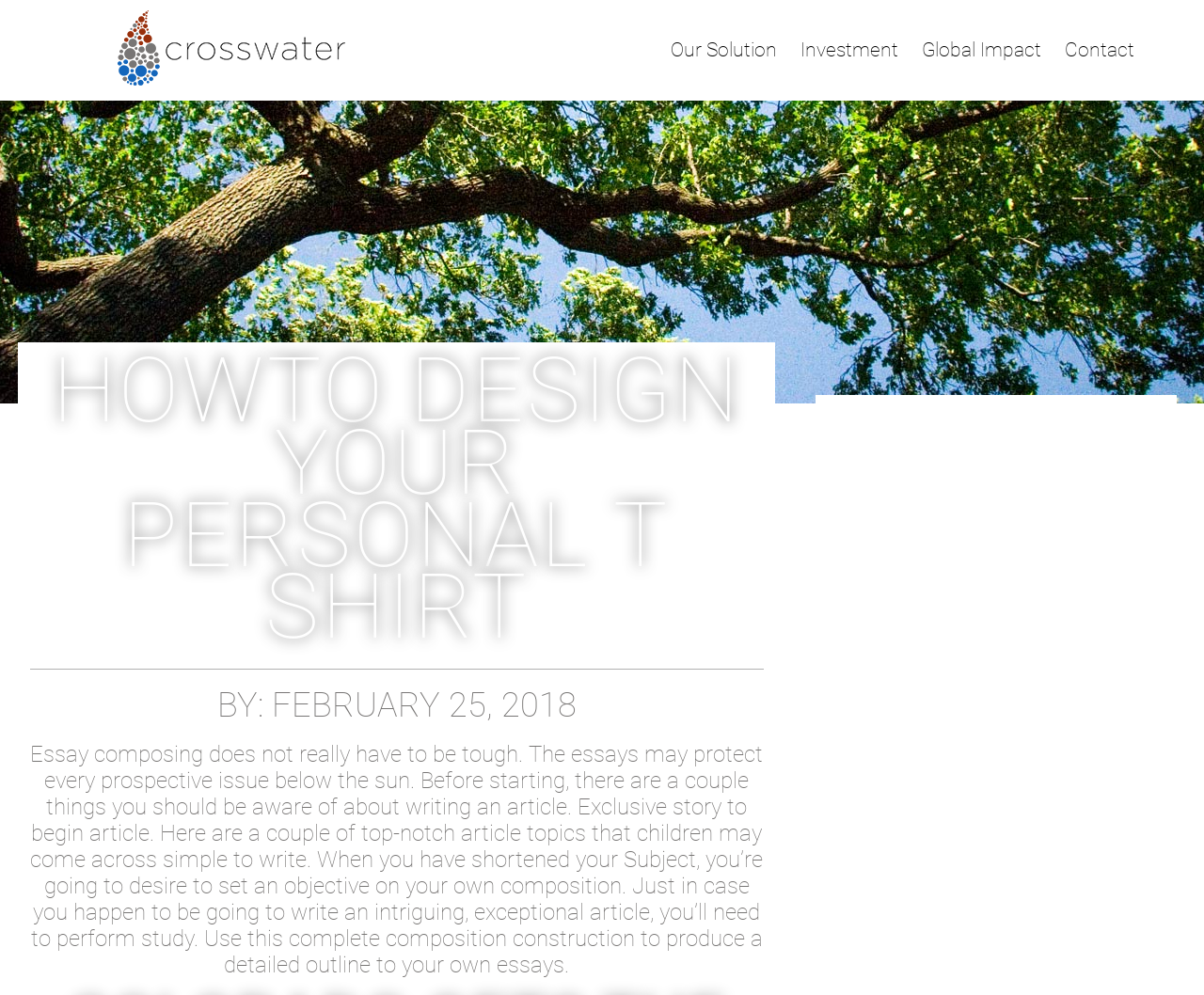Find the bounding box coordinates for the HTML element specified by: "Investment".

[0.665, 0.039, 0.746, 0.061]